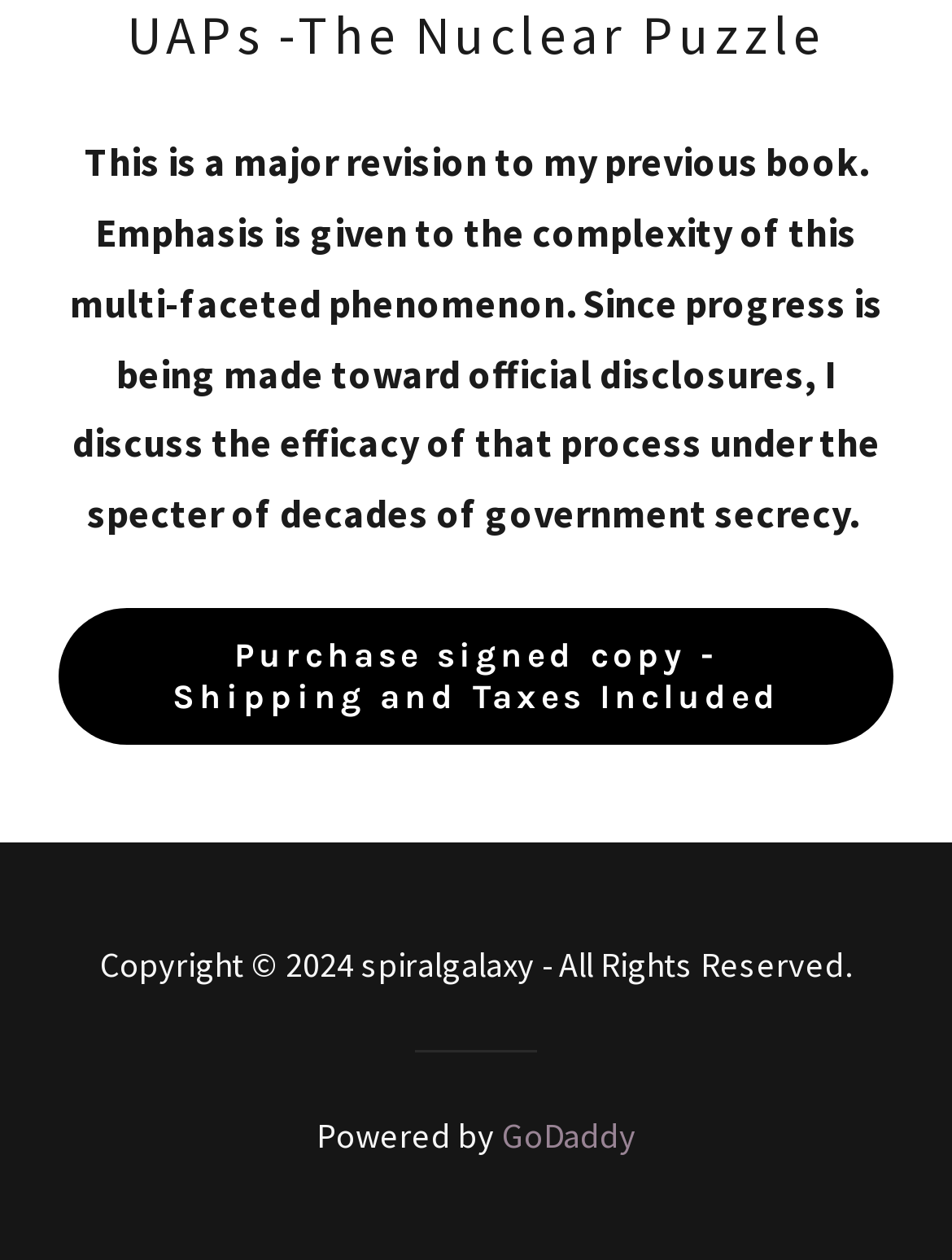Bounding box coordinates should be provided in the format (top-left x, top-left y, bottom-right x, bottom-right y) with all values between 0 and 1. Identify the bounding box for this UI element: GoDaddy

[0.527, 0.884, 0.668, 0.918]